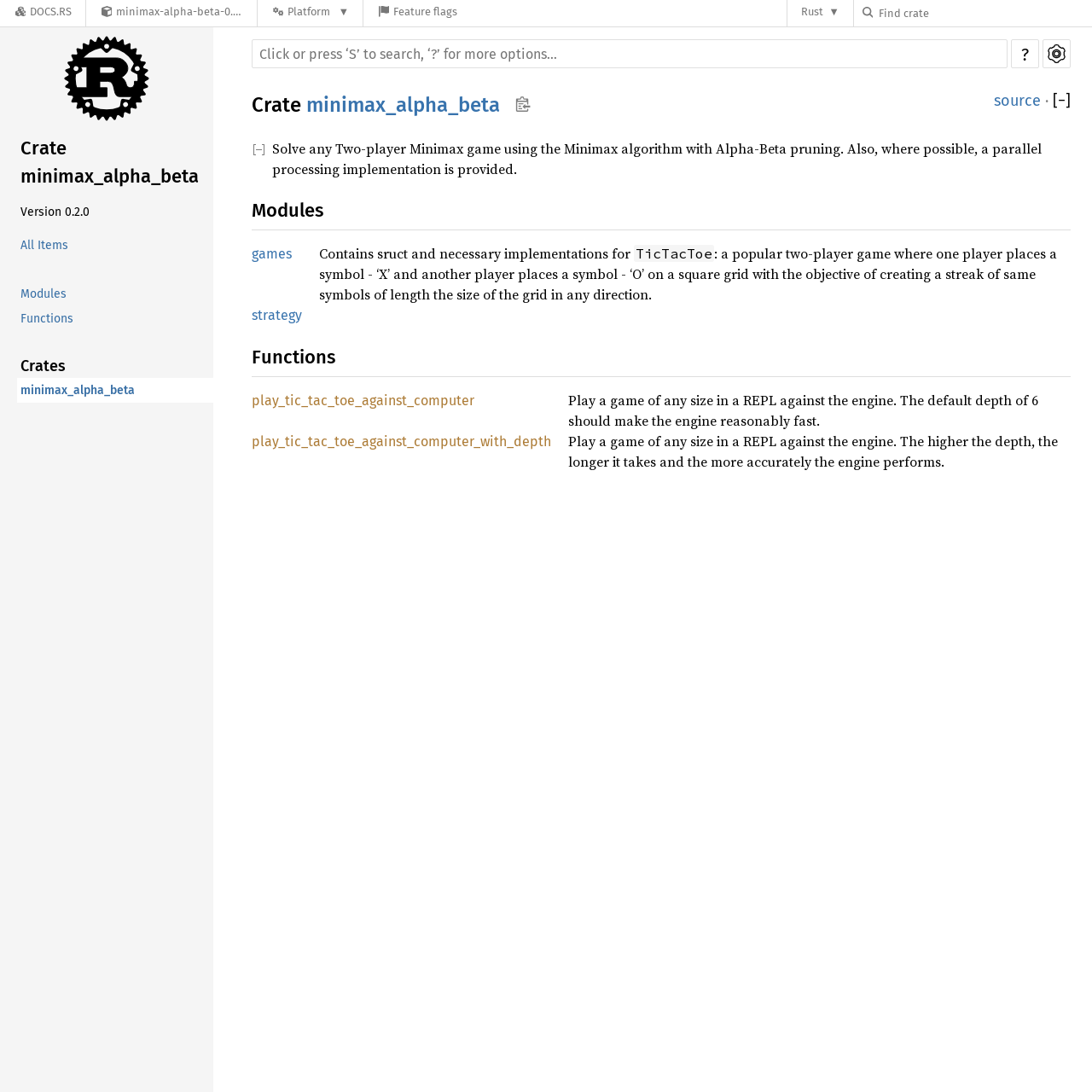How many functions are listed?
Using the image, give a concise answer in the form of a single word or short phrase.

2